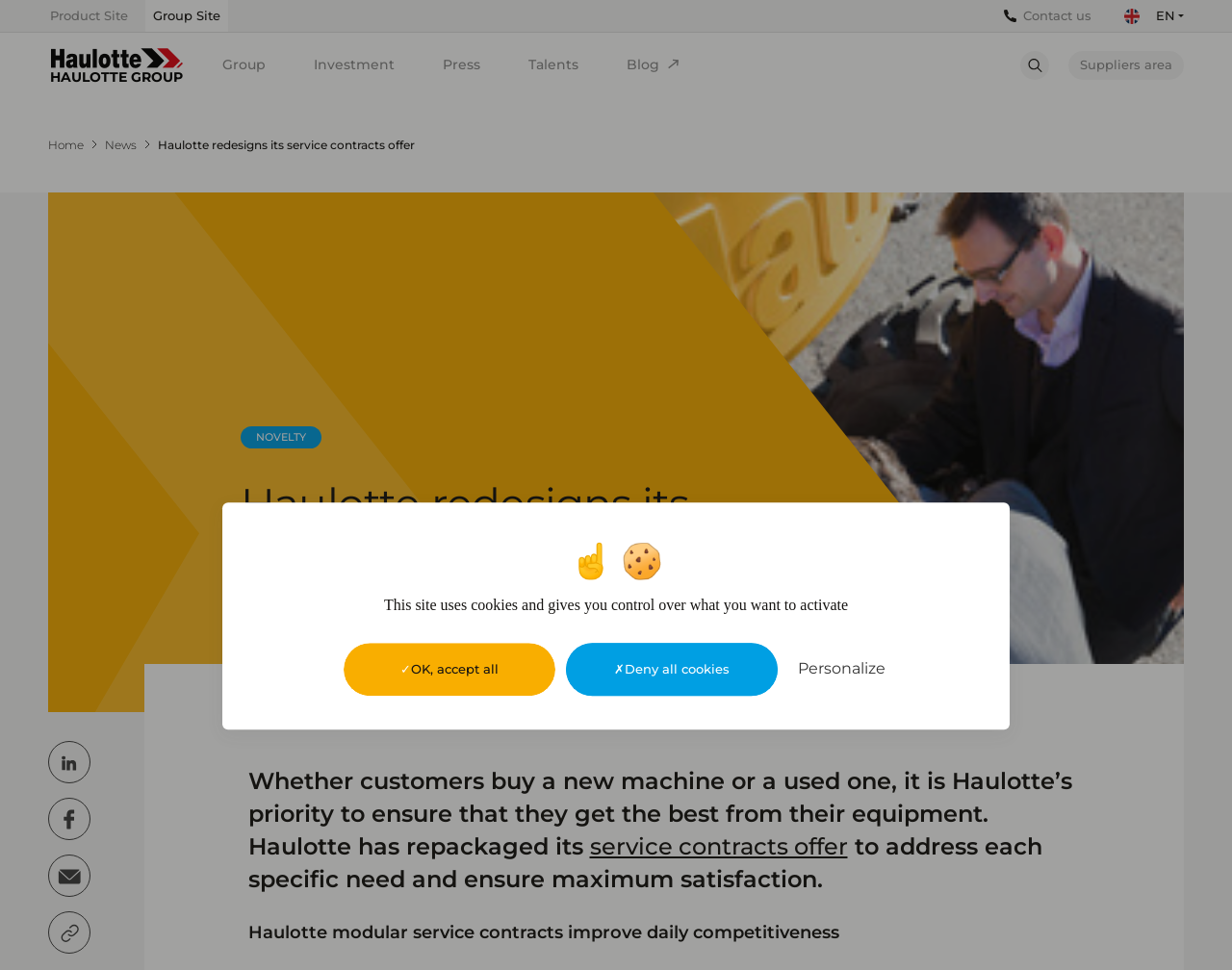Refer to the image and provide a thorough answer to this question:
What is the benefit of Haulotte's modular service contracts?

According to the webpage, Haulotte's modular service contracts improve daily competitiveness, which suggests that they provide a competitive advantage to customers.